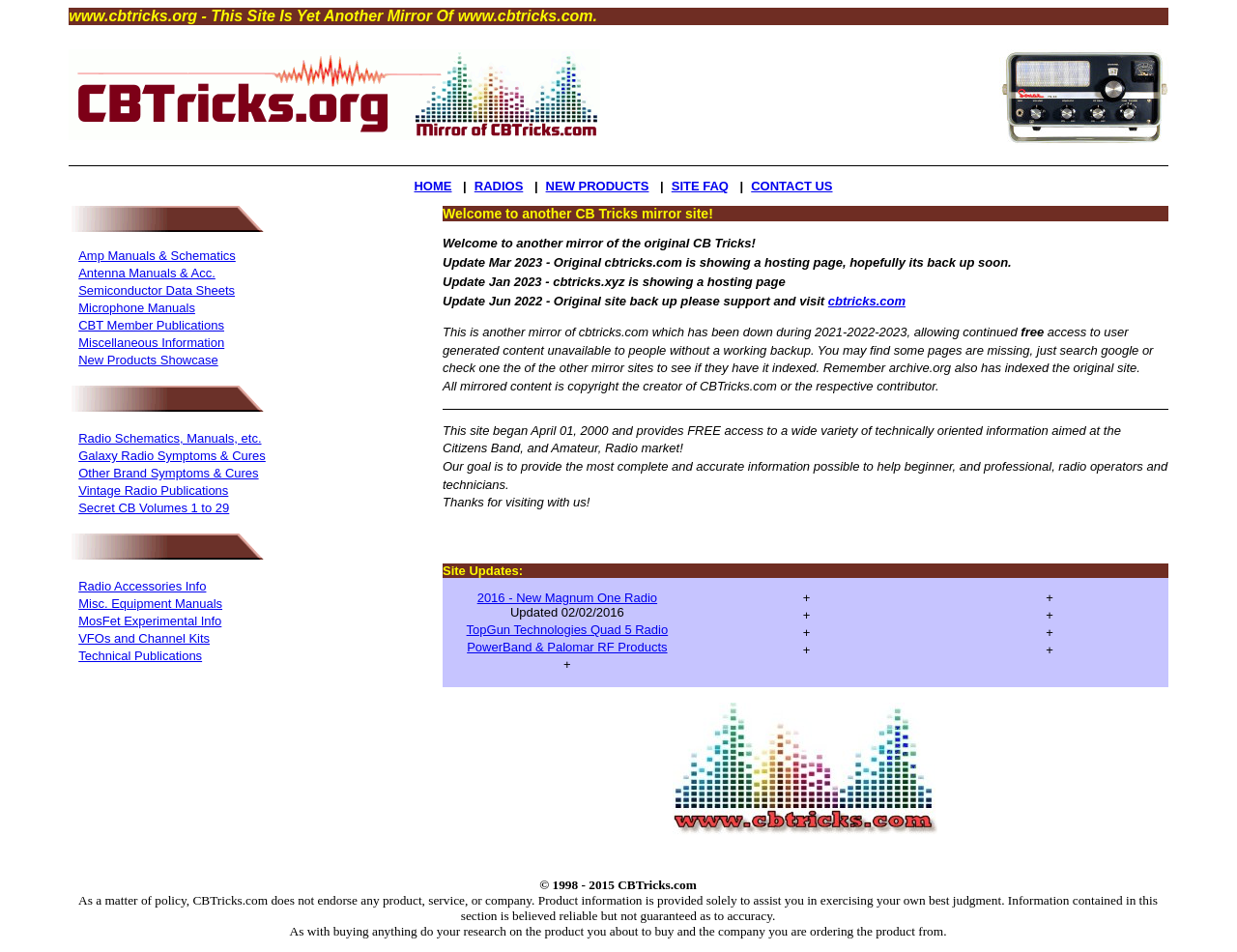Provide a brief response in the form of a single word or phrase:
What is the logo of this website?

CBTricks logo